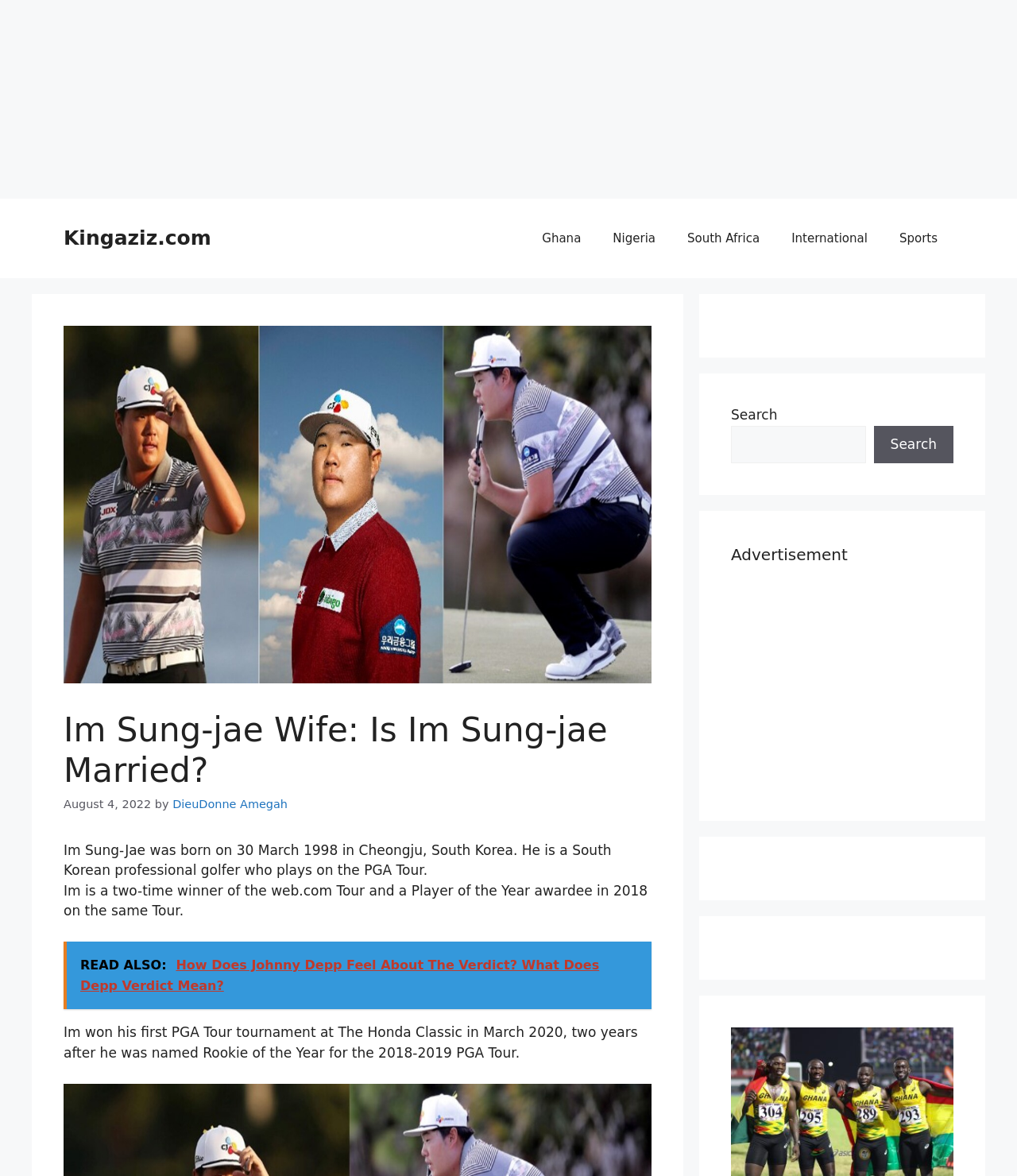From the screenshot, find the bounding box of the UI element matching this description: "DieuDonne Amegah". Supply the bounding box coordinates in the form [left, top, right, bottom], each a float between 0 and 1.

[0.17, 0.678, 0.283, 0.689]